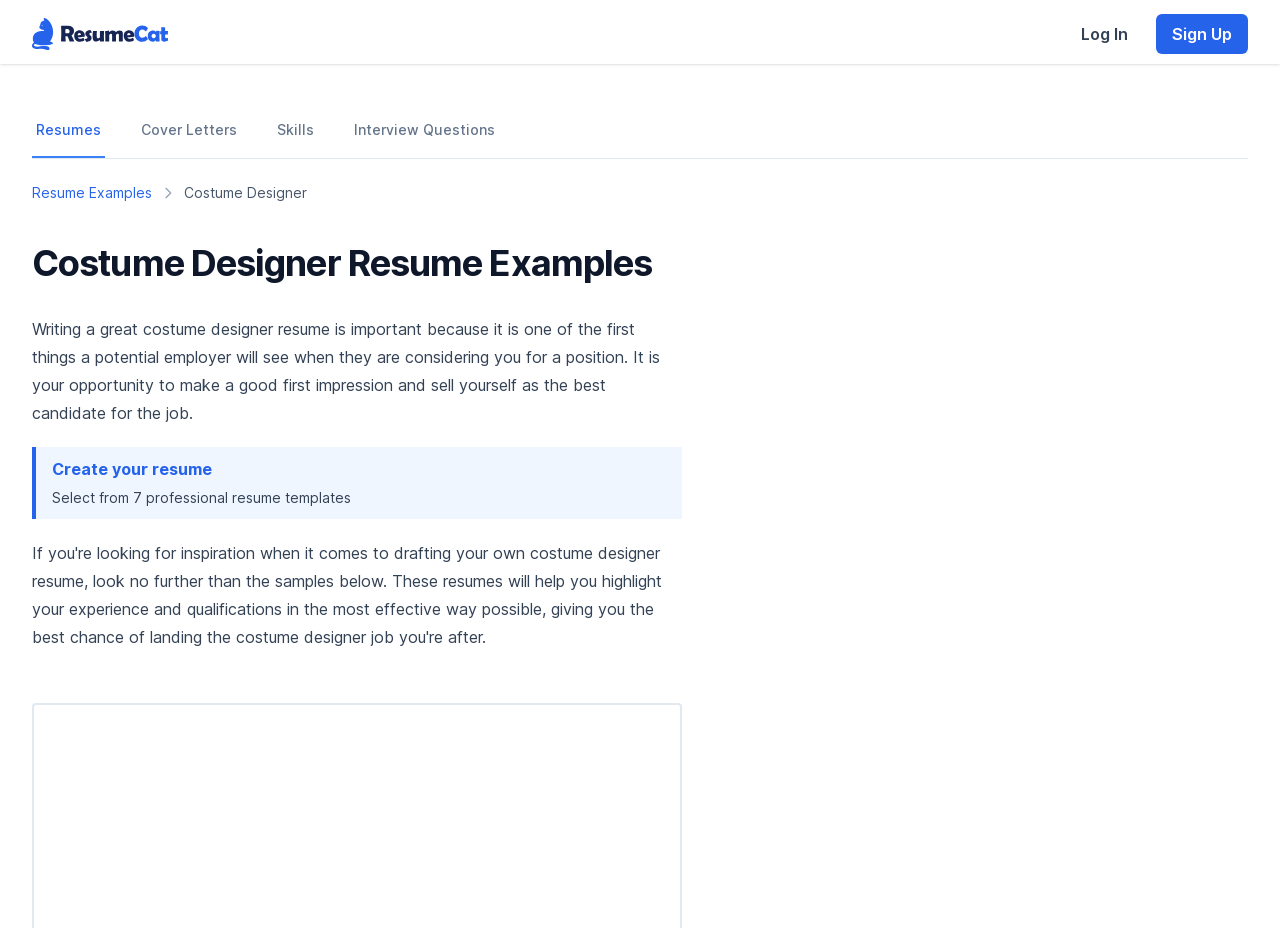Based on the element description, predict the bounding box coordinates (top-left x, top-left y, bottom-right x, bottom-right y) for the UI element in the screenshot: Create your resume

[0.041, 0.495, 0.166, 0.516]